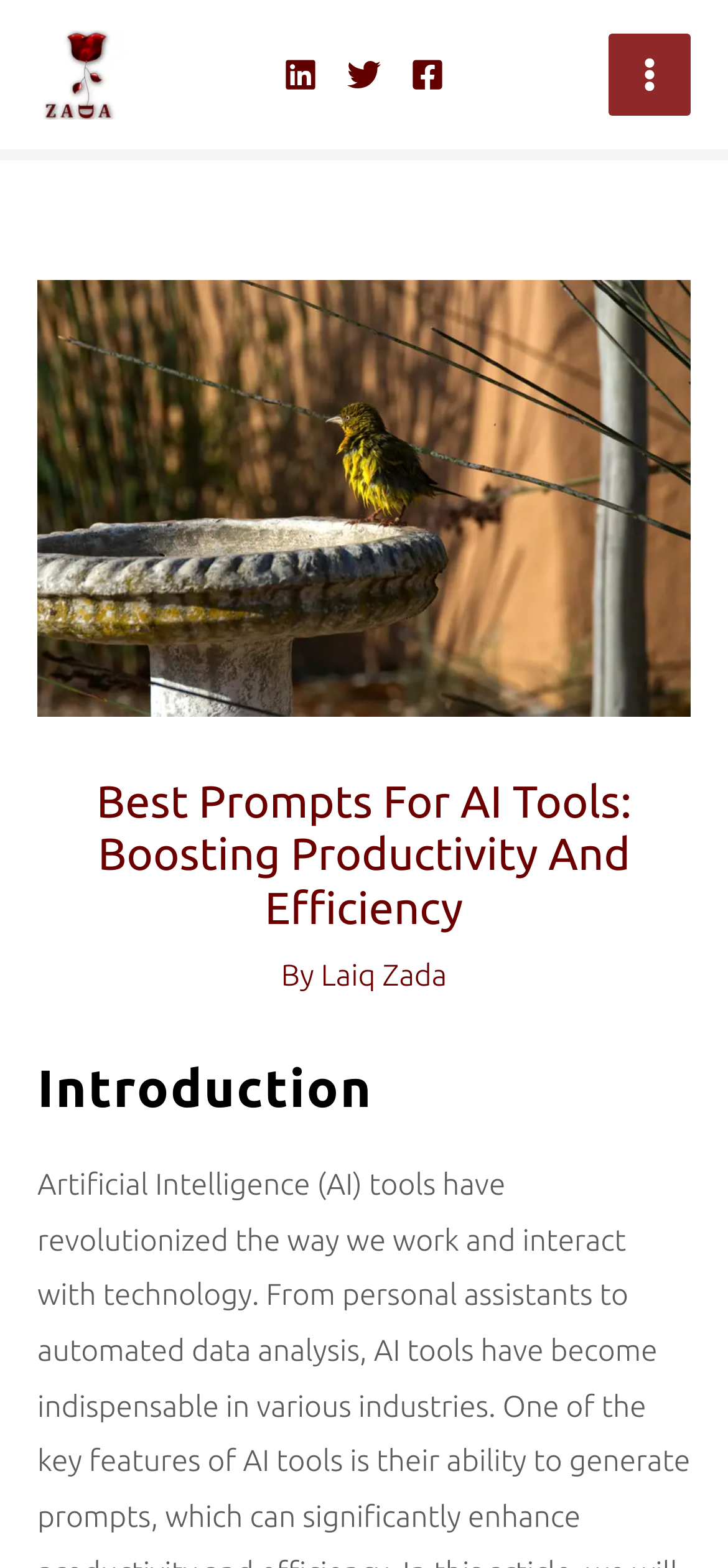Using the information shown in the image, answer the question with as much detail as possible: How many headings are there?

I counted the number of headings by looking at the headings 'Best Prompts For AI Tools: Boosting Productivity And Efficiency' and 'Introduction'.